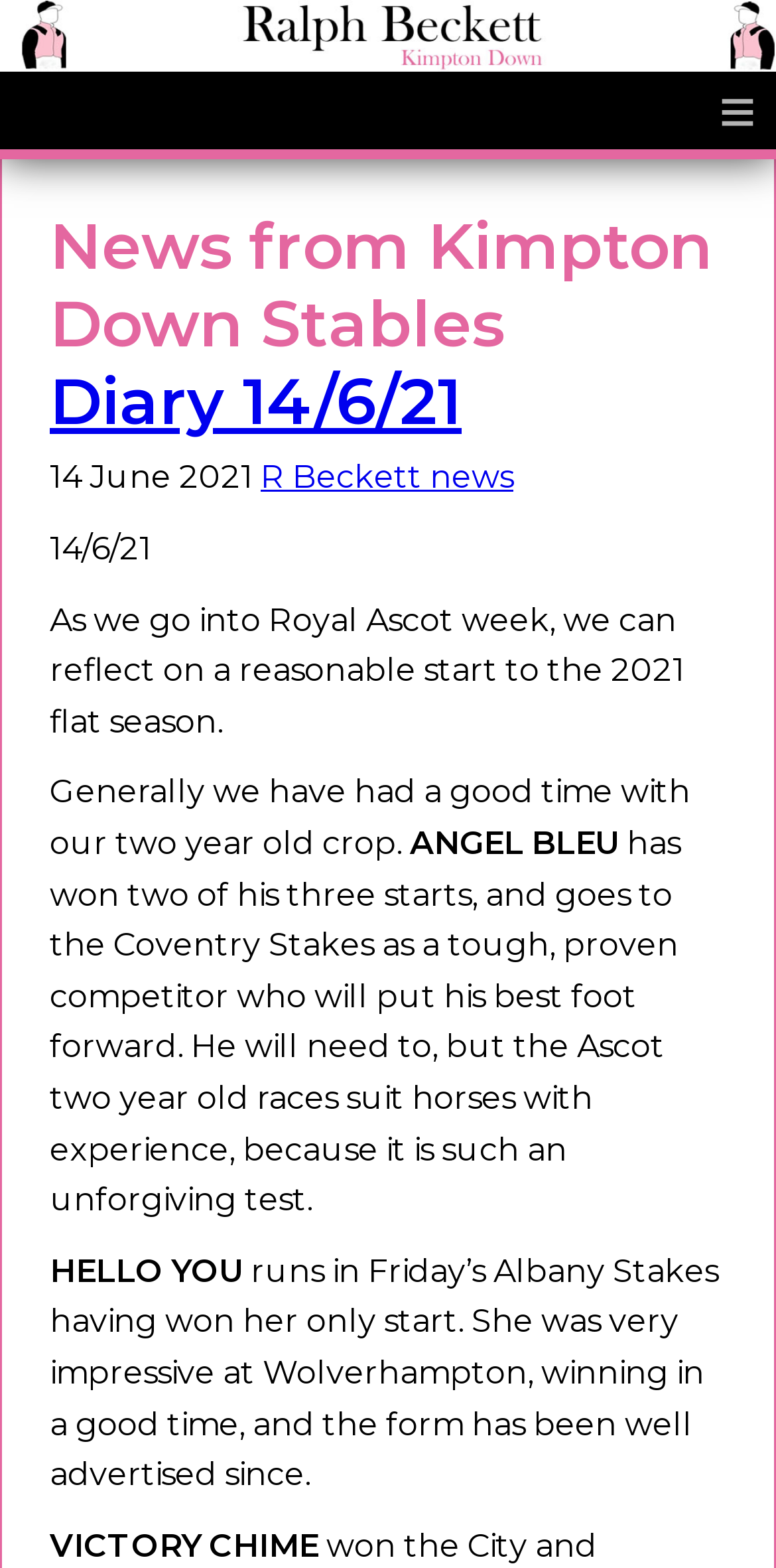What is the location of the event mentioned in the diary entry?
Based on the screenshot, answer the question with a single word or phrase.

Ascot